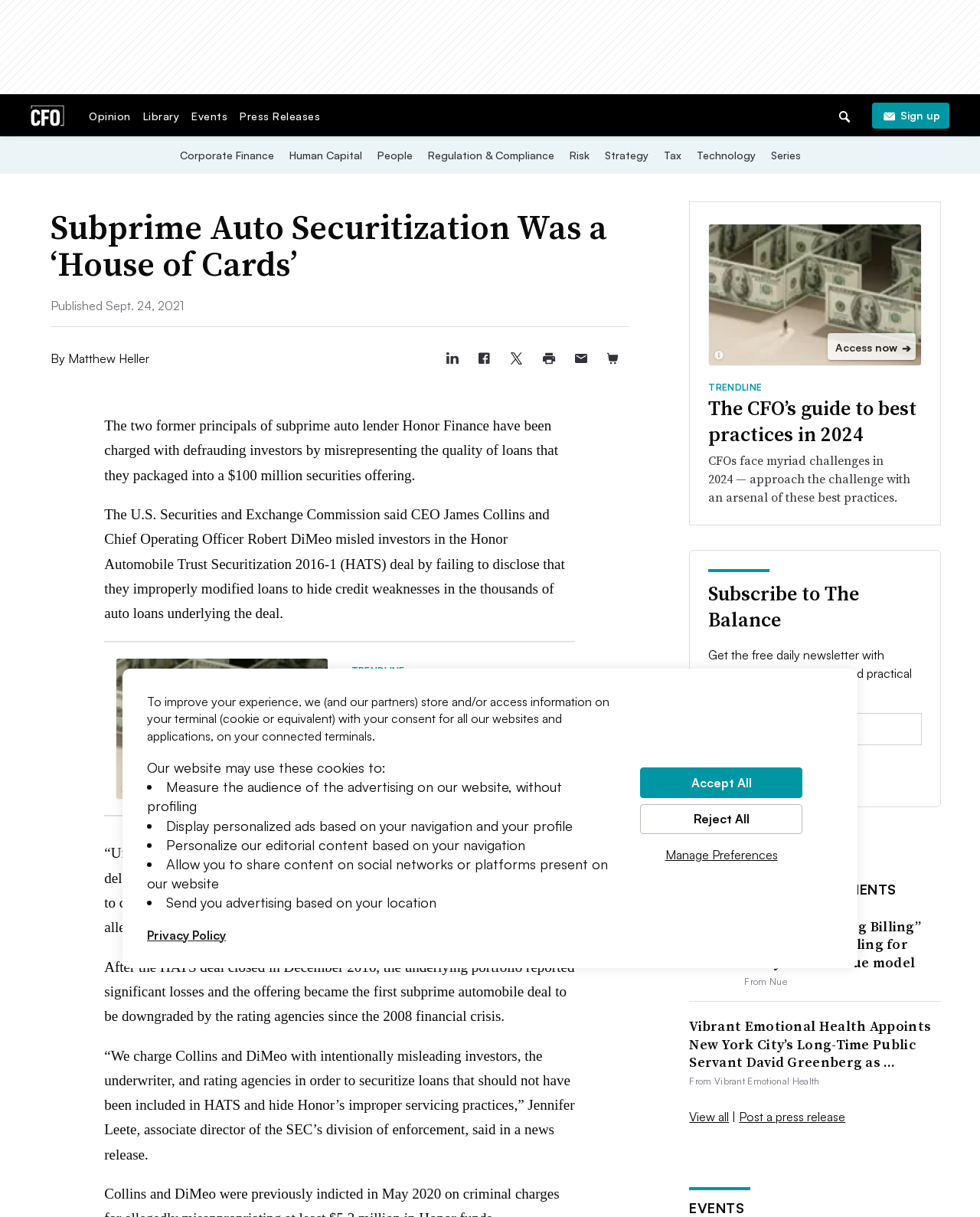Please provide a comprehensive answer to the question based on the screenshot: What is the name of the CEO mentioned in the article?

I found the name of the CEO by reading the text 'The two former principals of subprime auto lender Honor Finance have been charged with defrauding investors by misrepresenting the quality of loans that they packaged into a $100 million securities offering. The U.S. Securities and Exchange Commission said CEO James Collins and Chief Operating Officer Robert DiMeo misled investors...' which mentions the name of the CEO as James Collins.